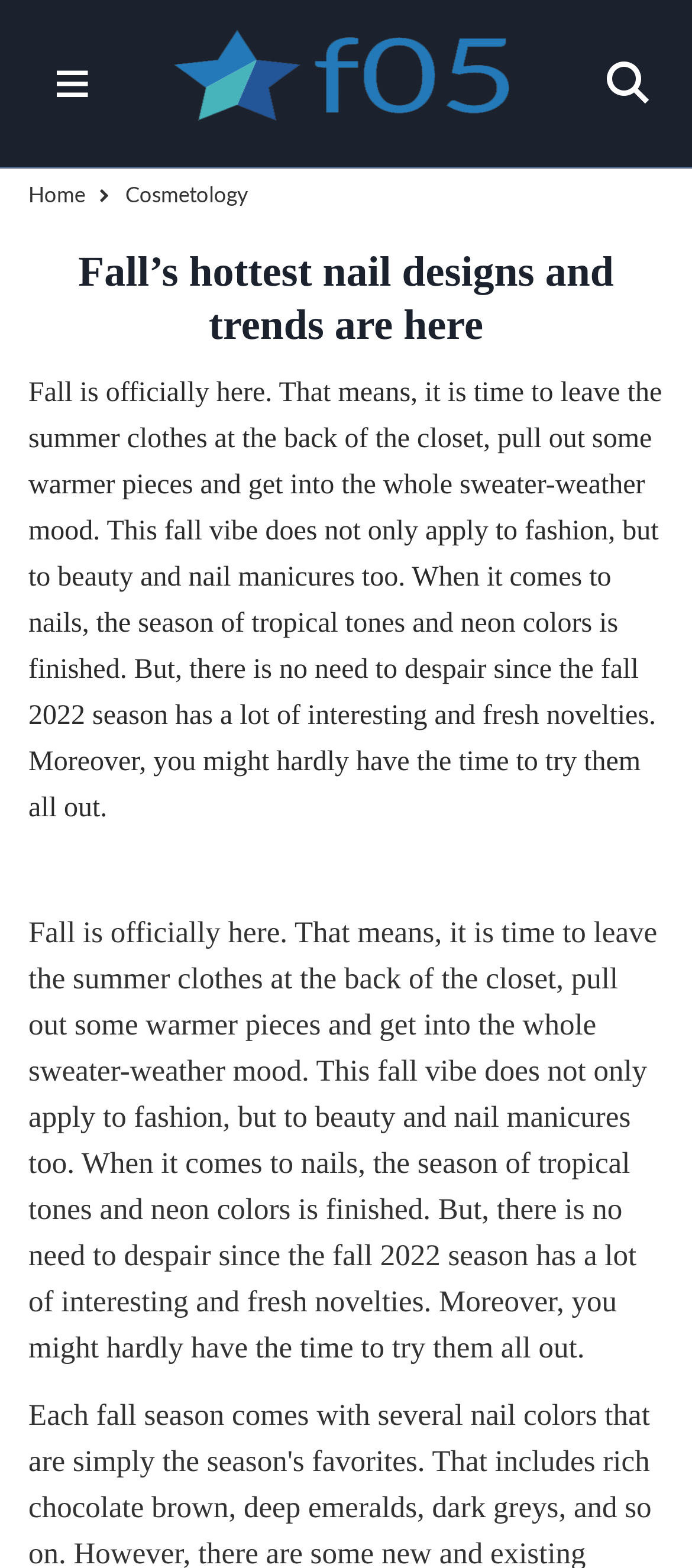What is the headline of the webpage?

Fall’s hottest nail designs and trends are here